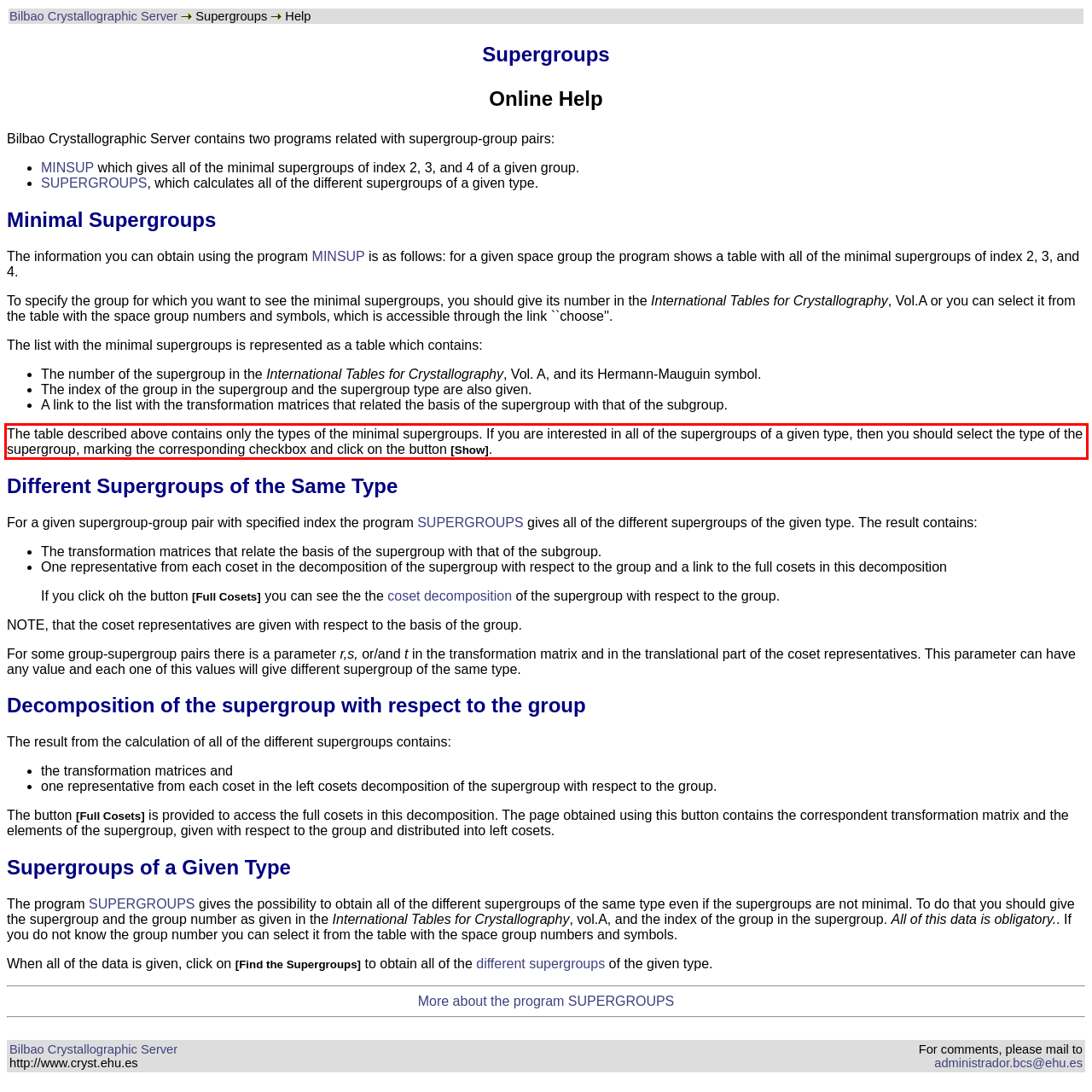Please use OCR to extract the text content from the red bounding box in the provided webpage screenshot.

The table described above contains only the types of the minimal supergroups. If you are interested in all of the supergroups of a given type, then you should select the type of the supergroup, marking the corresponding checkbox and click on the button [Show].